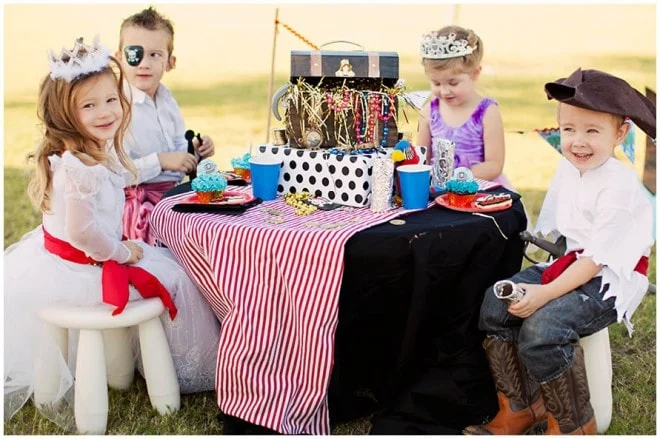How many children are present in the image?
Use the screenshot to answer the question with a single word or phrase.

Four